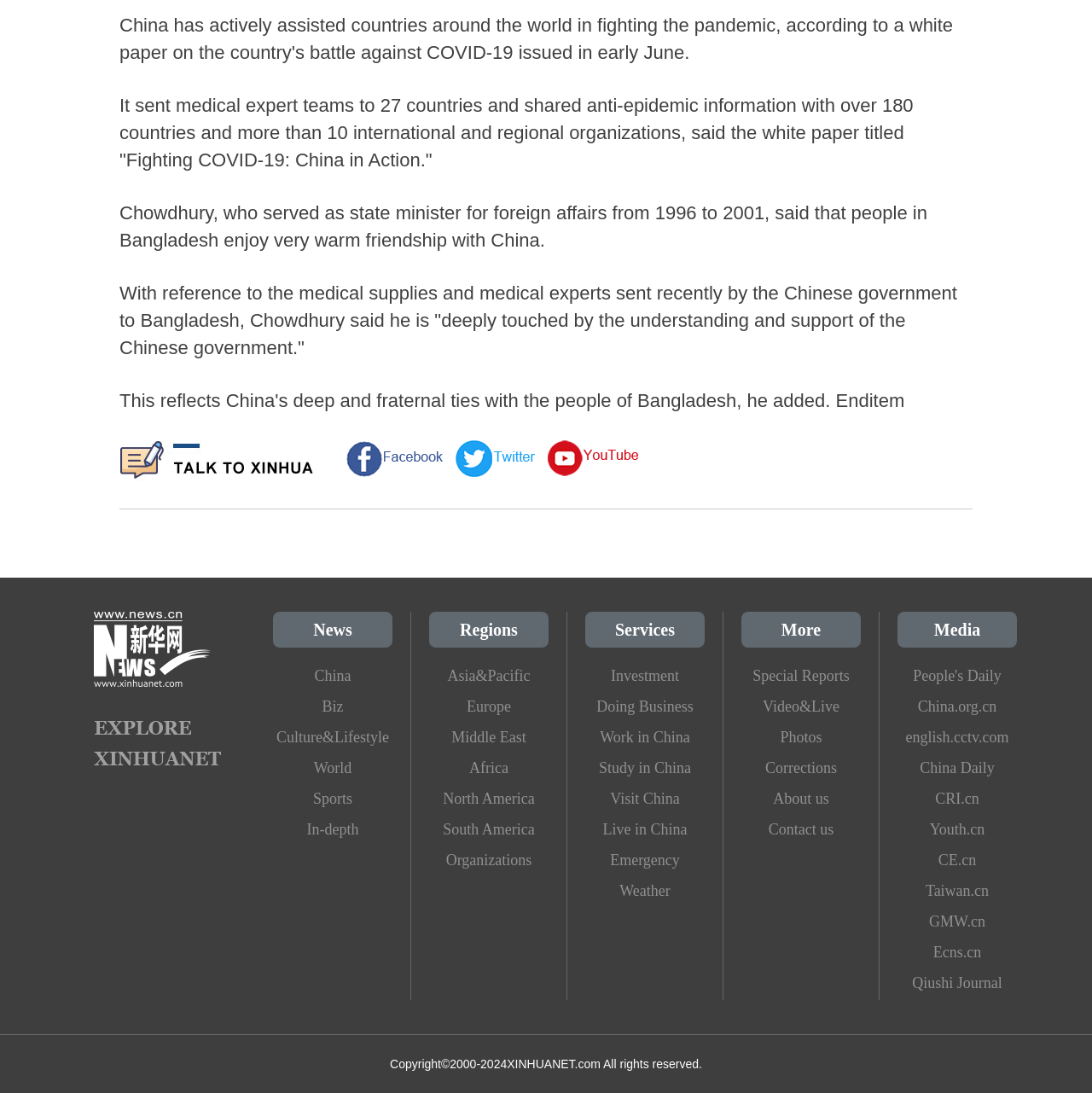Find the bounding box coordinates of the clickable area required to complete the following action: "Visit the 'Asia&Pacific' region page".

[0.393, 0.604, 0.502, 0.632]